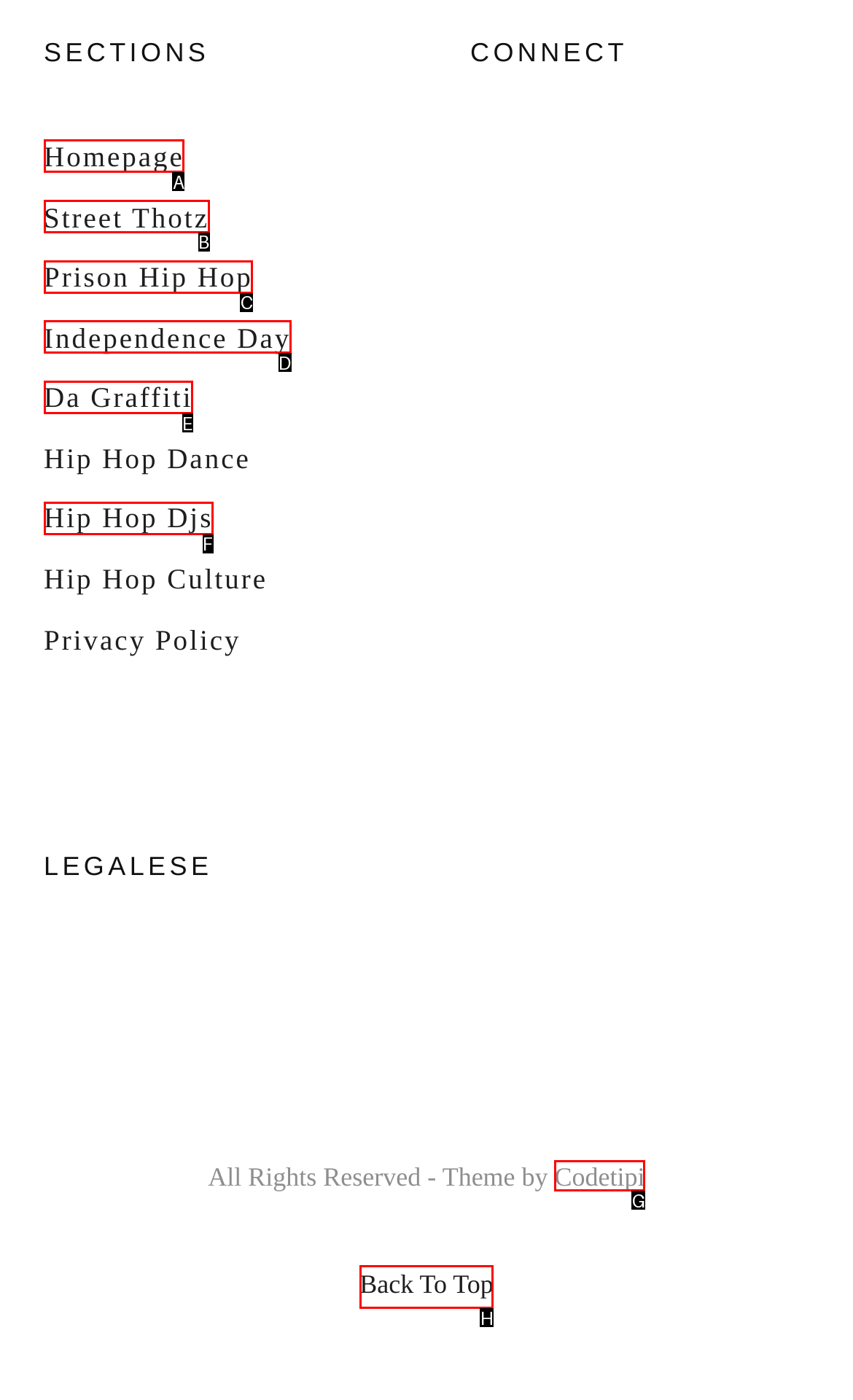Find the HTML element that corresponds to the description: Homepage. Indicate your selection by the letter of the appropriate option.

A